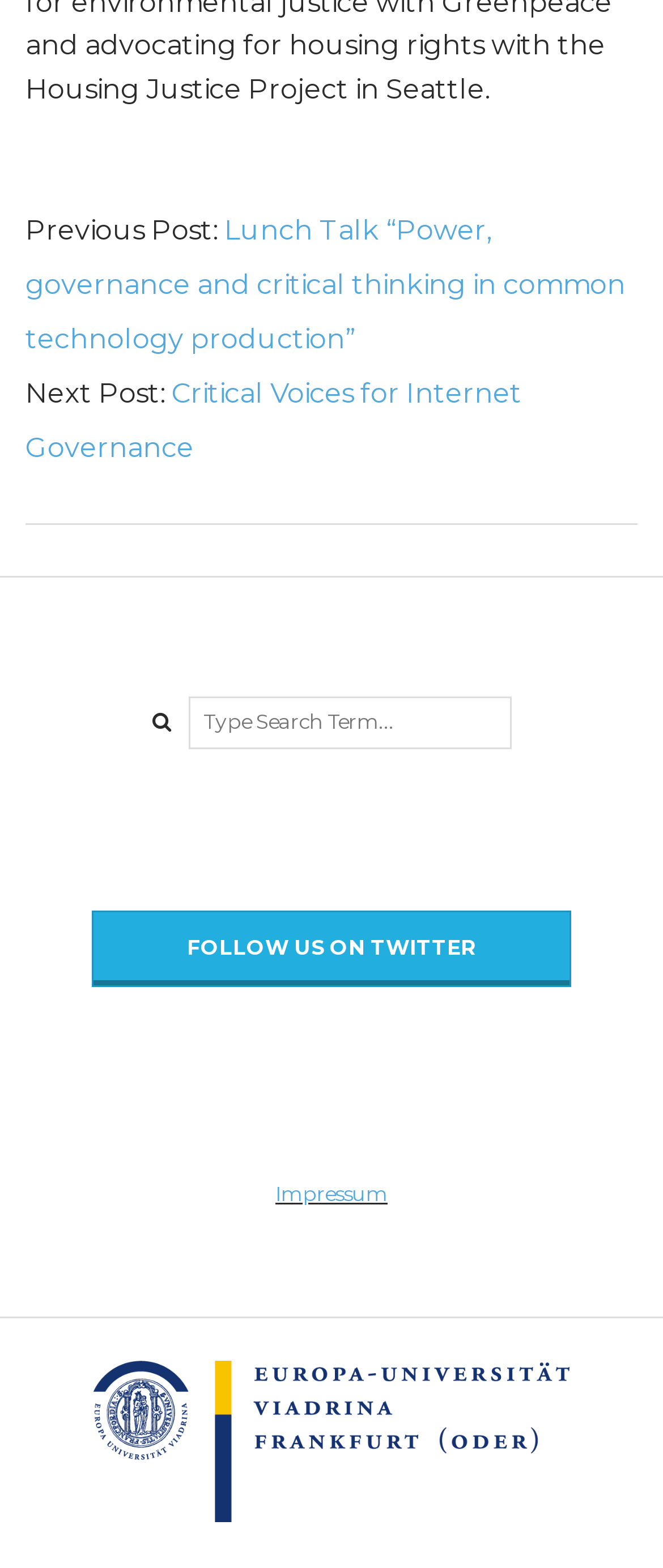What is the image at the bottom of the page?
Provide a thorough and detailed answer to the question.

I found the answer by looking at the image element at the bottom of the page, but there is no descriptive text or alt text available to determine what the image is about.